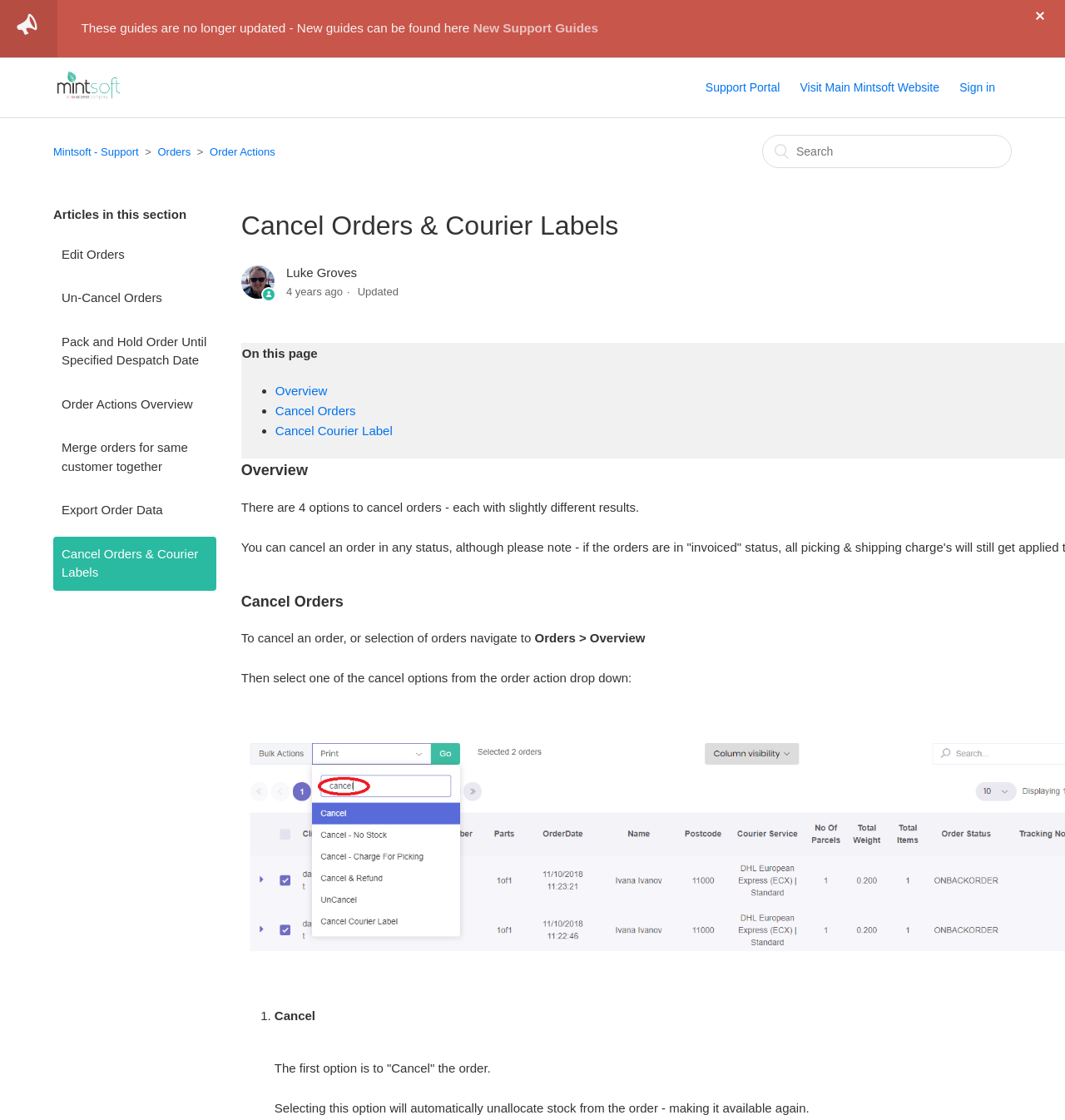Please give a concise answer to this question using a single word or phrase: 
What happens when you select the 'Cancel' option?

Unallocate stock from the order